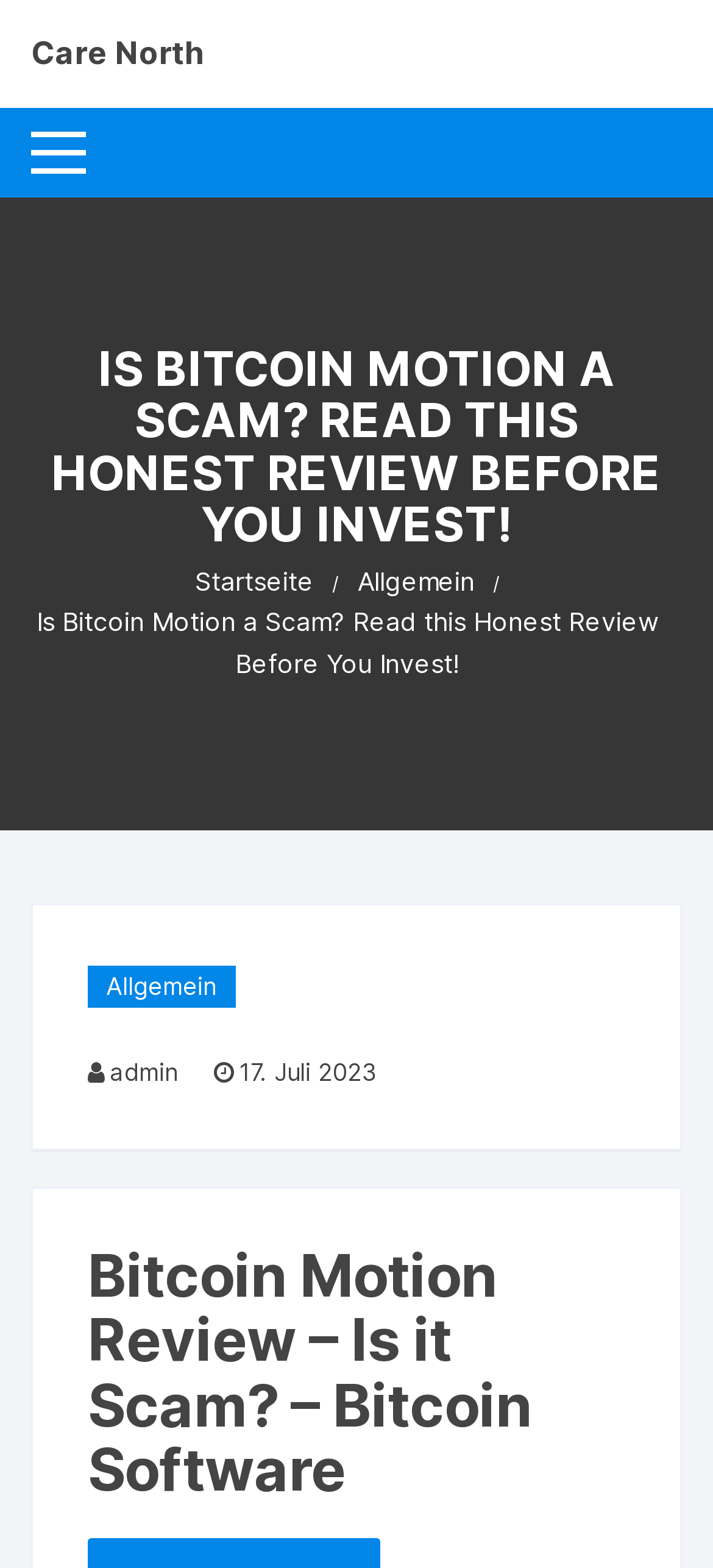Please respond in a single word or phrase: 
What is the name of the website?

Care North